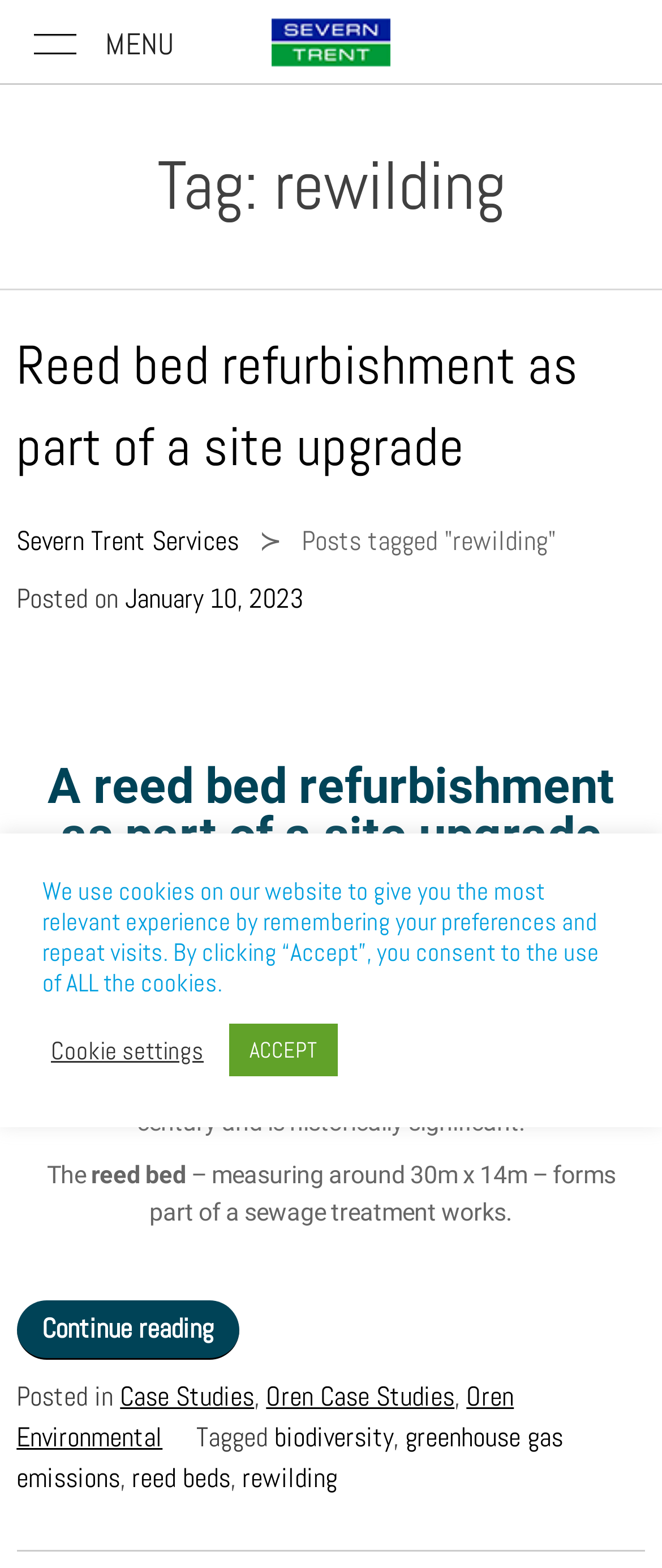What is the name of the client mentioned in the article? From the image, respond with a single word or brief phrase.

A UK government ministerial department